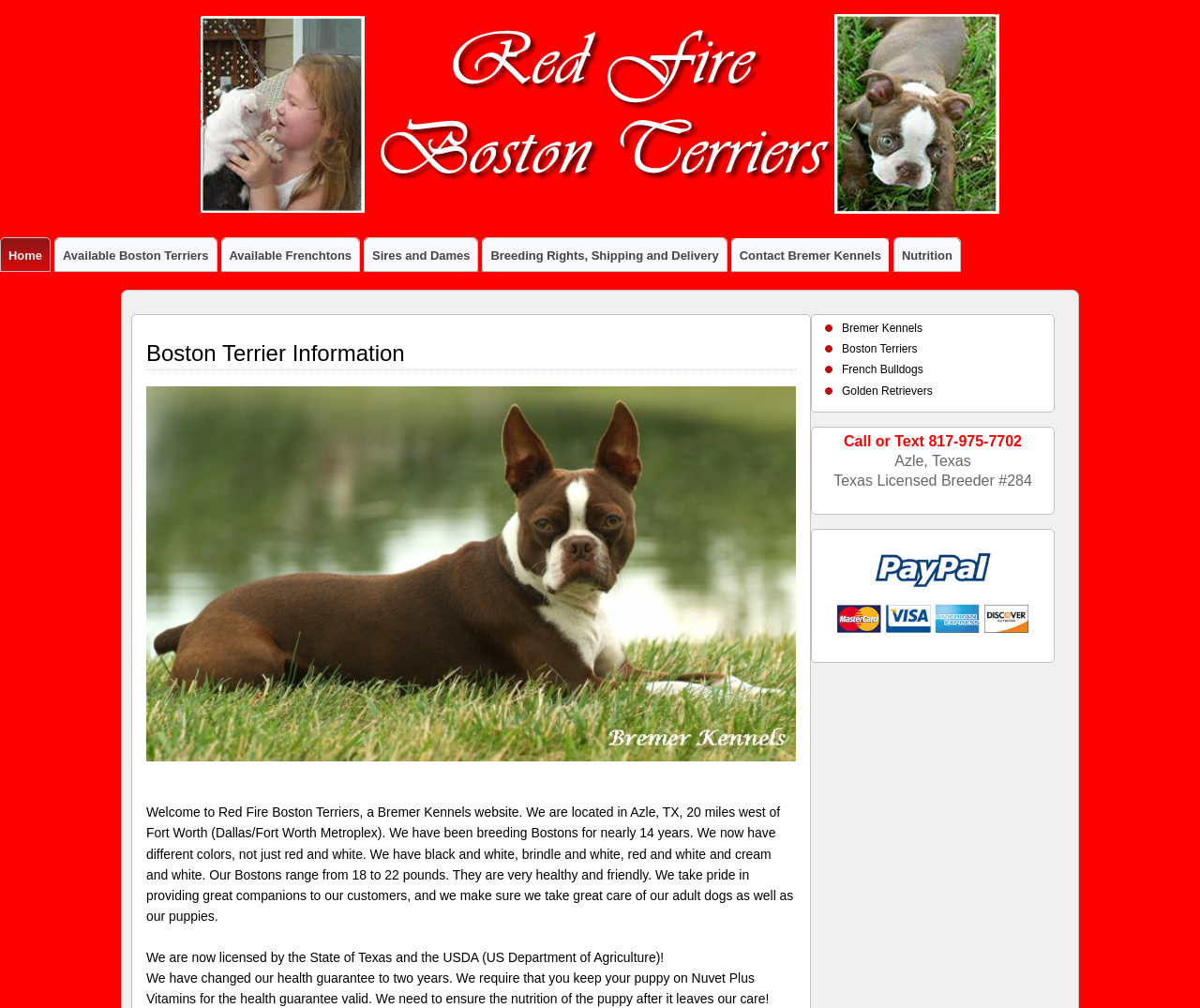Given a screenshot of a webpage with a red bounding box highlighting a UI element, determine which webpage description best matches the new webpage that appears after clicking the highlighted element. Here are the candidates:
A. Dallas Fort Worth French Bull Dogs | Just another WordPress site
B. Suffusion - the Best, Most Versatile and Totally Free WordPress Theme – Aquoid
C. White Magic Golden Retrievers | White Magic Golden Retrievers provides loving Golden companions.
D. Breeding Rights, Shipping and Delivery – Red Fire Boston Terriers
E. Contact Bremer Kennels – Red Fire Boston Terriers
F. Available Frenchtons – Red Fire Boston Terriers
G. Bremer Kennels Texas – Golden Retrievers & Boston Terriers
H. Available Boston Terriers – Red Fire Boston Terriers

E